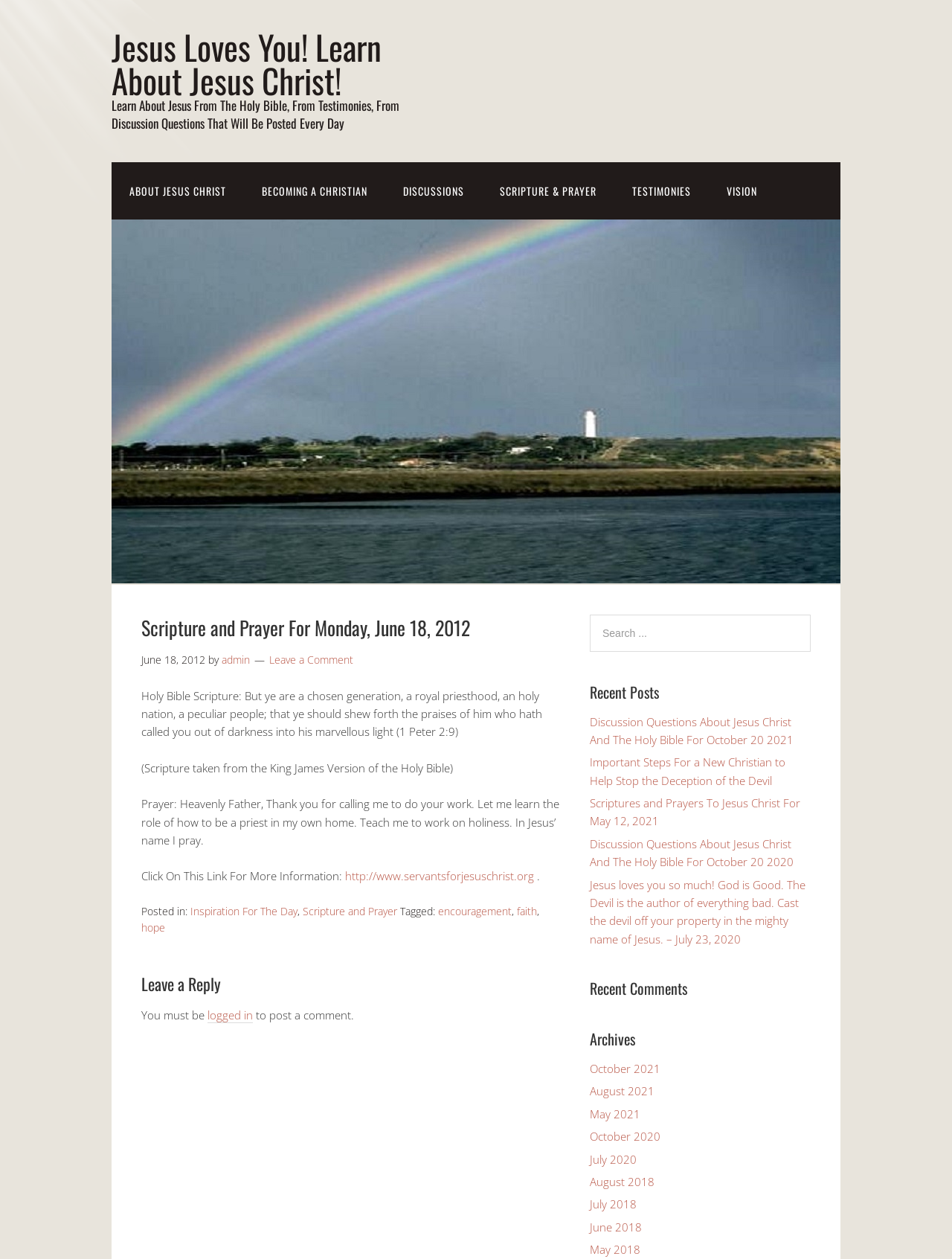Based on what you see in the screenshot, provide a thorough answer to this question: What is the purpose of the 'Search for:' box?

The 'Search for:' box is a search function that allows users to search for specific content within the website, as indicated by the searchbox and the 'Search' button next to it.